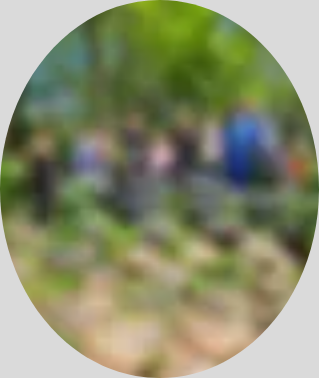What is the atmosphere of the camp?
Please provide a comprehensive answer based on the details in the screenshot.

The caption describes the atmosphere as suggesting a community spirit, with participants dressed casually, likely preparing for their activities. This implies a sense of togetherness and camaraderie among the participants.